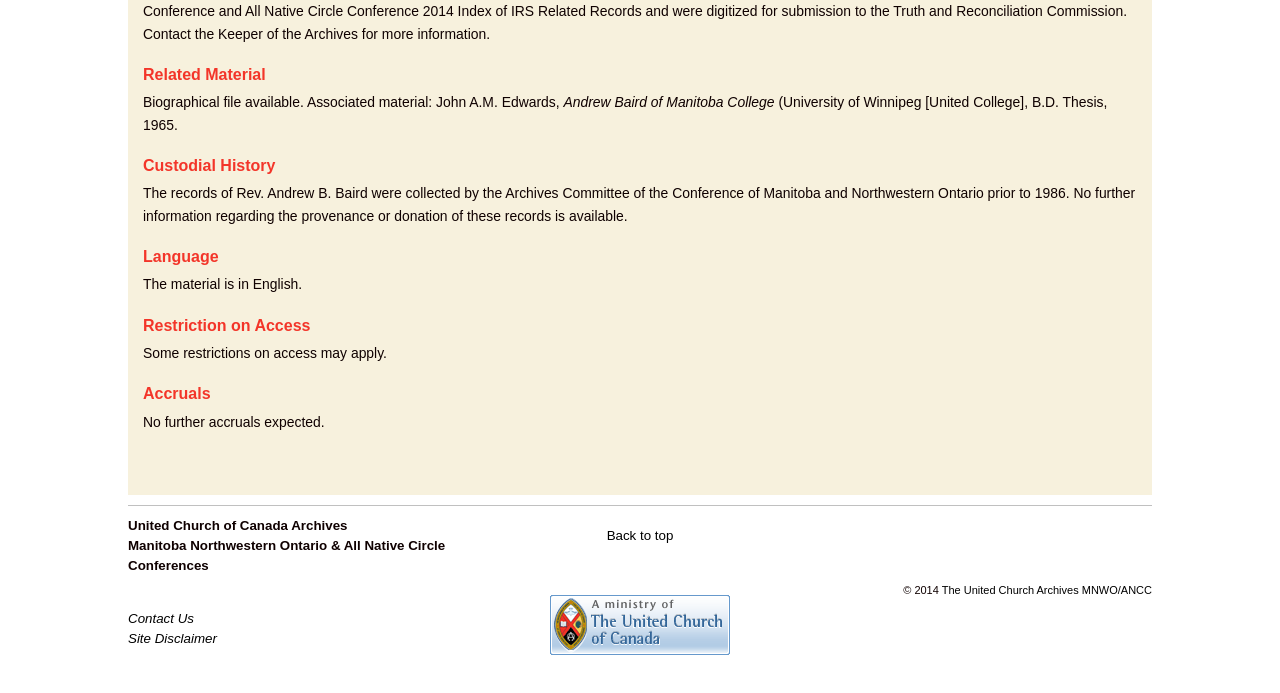Who is the subject of the biographical file?
Look at the image and answer the question with a single word or phrase.

John A.M. Edwards